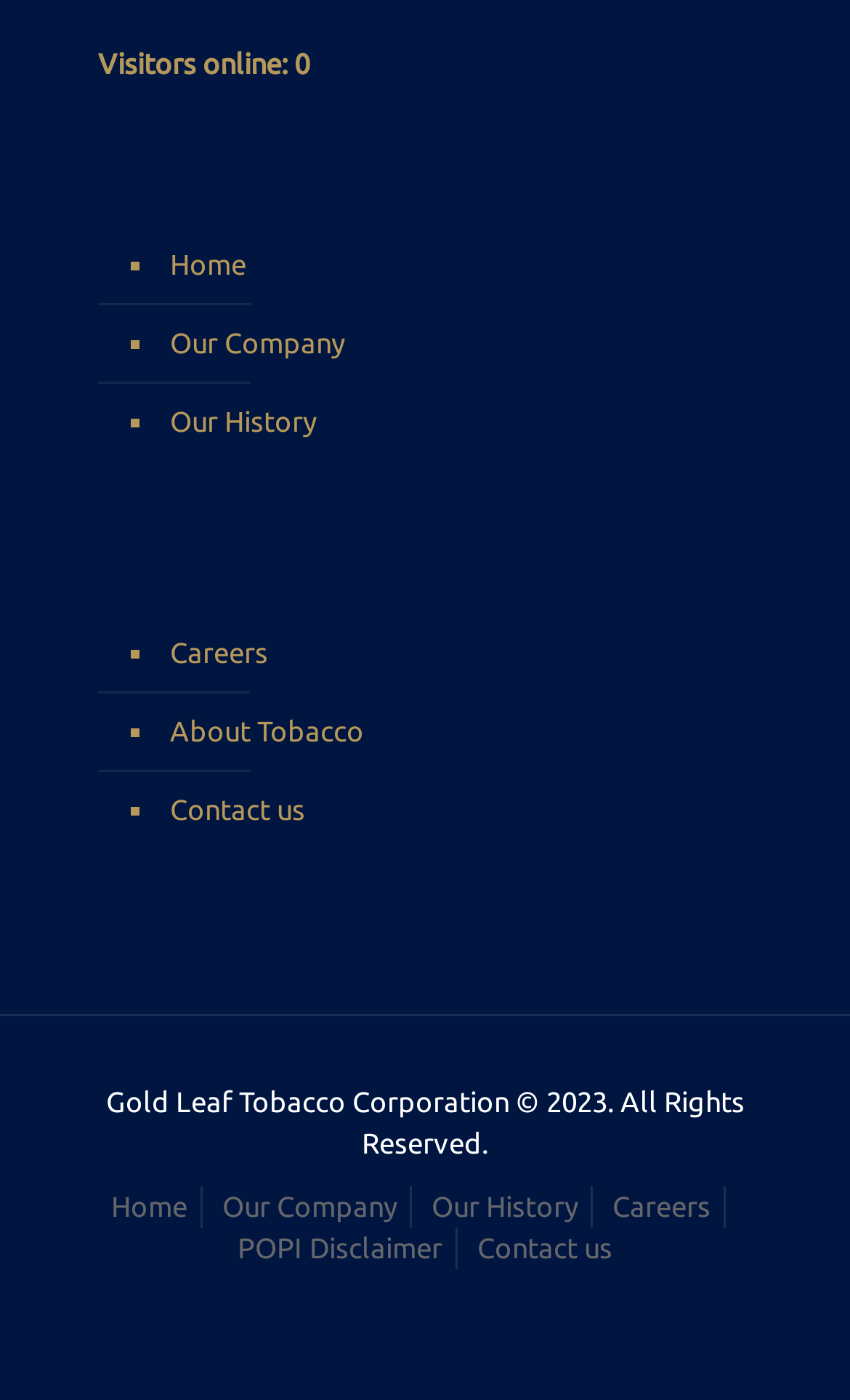Pinpoint the bounding box coordinates of the area that should be clicked to complete the following instruction: "go to home page". The coordinates must be given as four float numbers between 0 and 1, i.e., [left, top, right, bottom].

[0.192, 0.163, 0.859, 0.219]